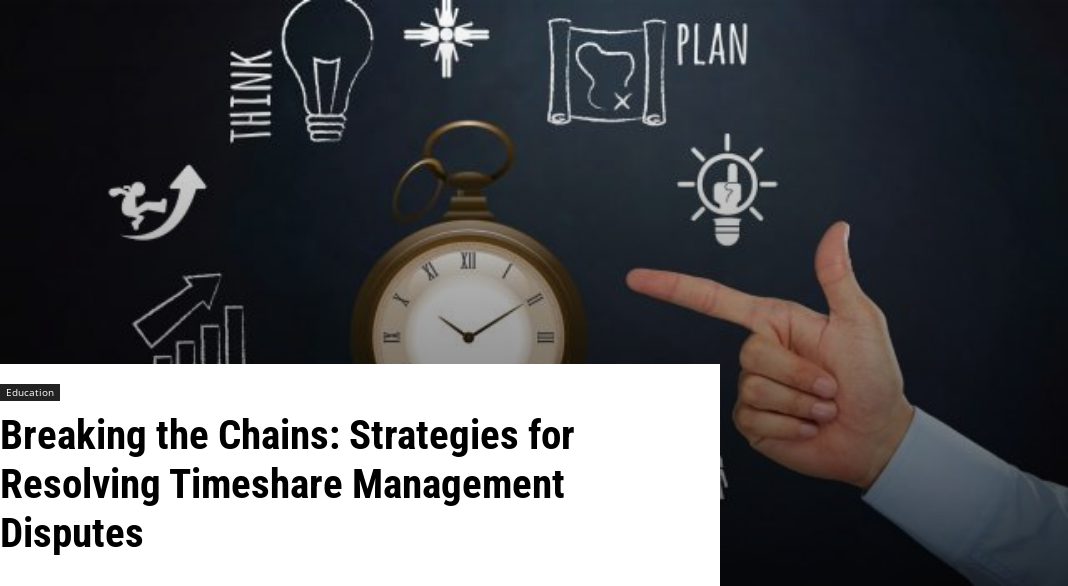Give a concise answer of one word or phrase to the question: 
What is the tone of the design?

Professional and analytical